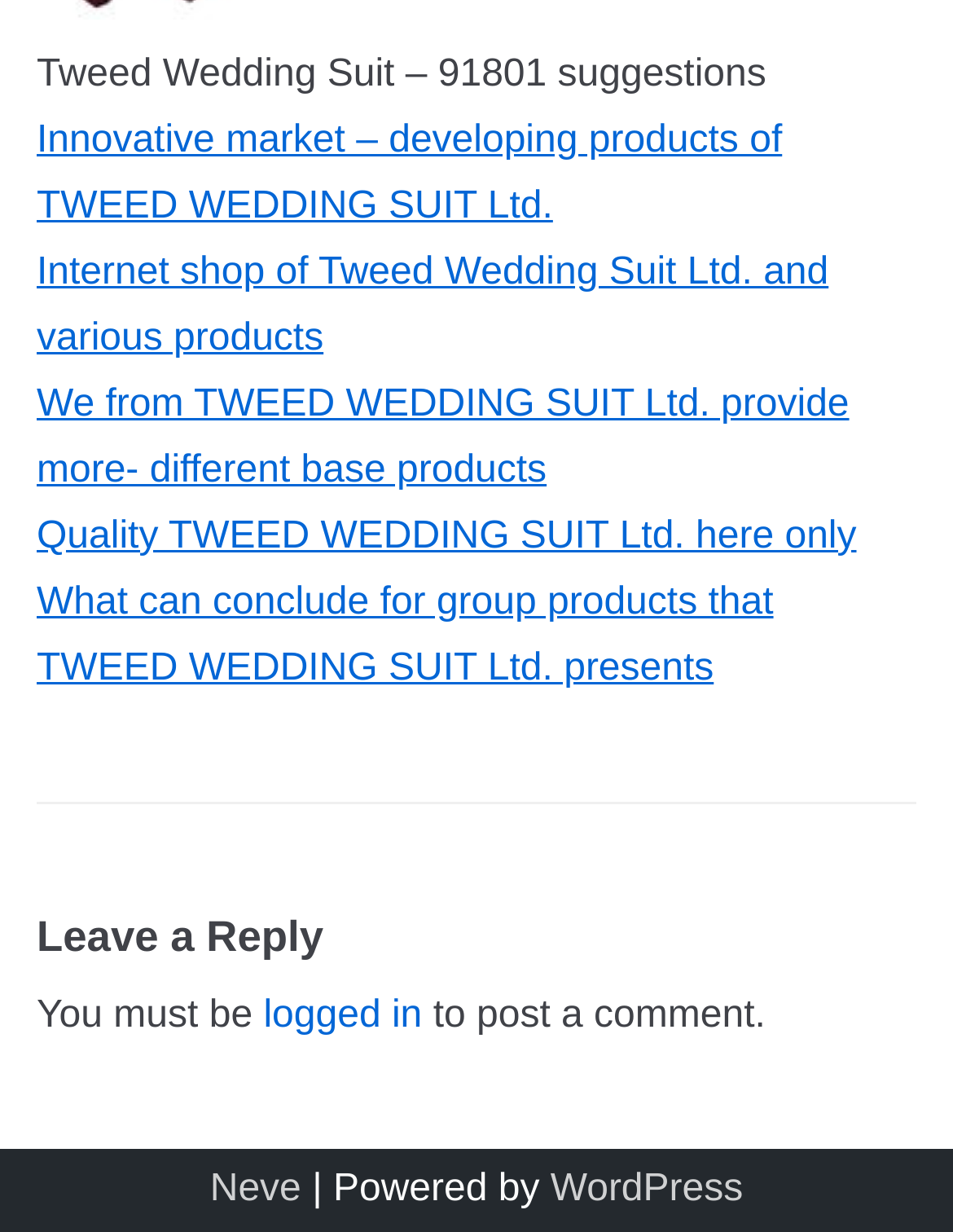What is the platform used to power the website?
Based on the screenshot, answer the question with a single word or phrase.

WordPress